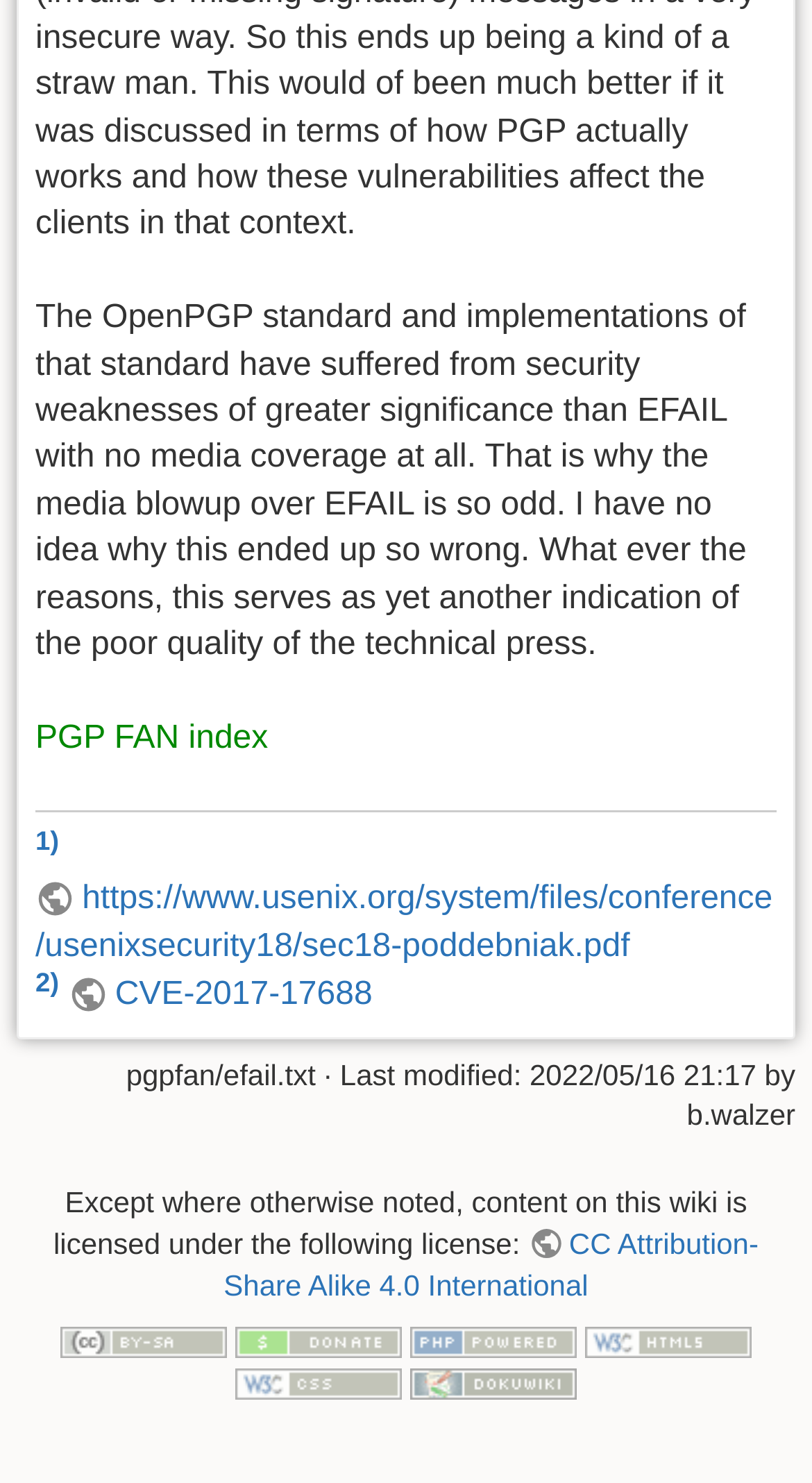Give a one-word or short phrase answer to this question: 
What is the name of the wiki software used to power this website?

DokuWiki